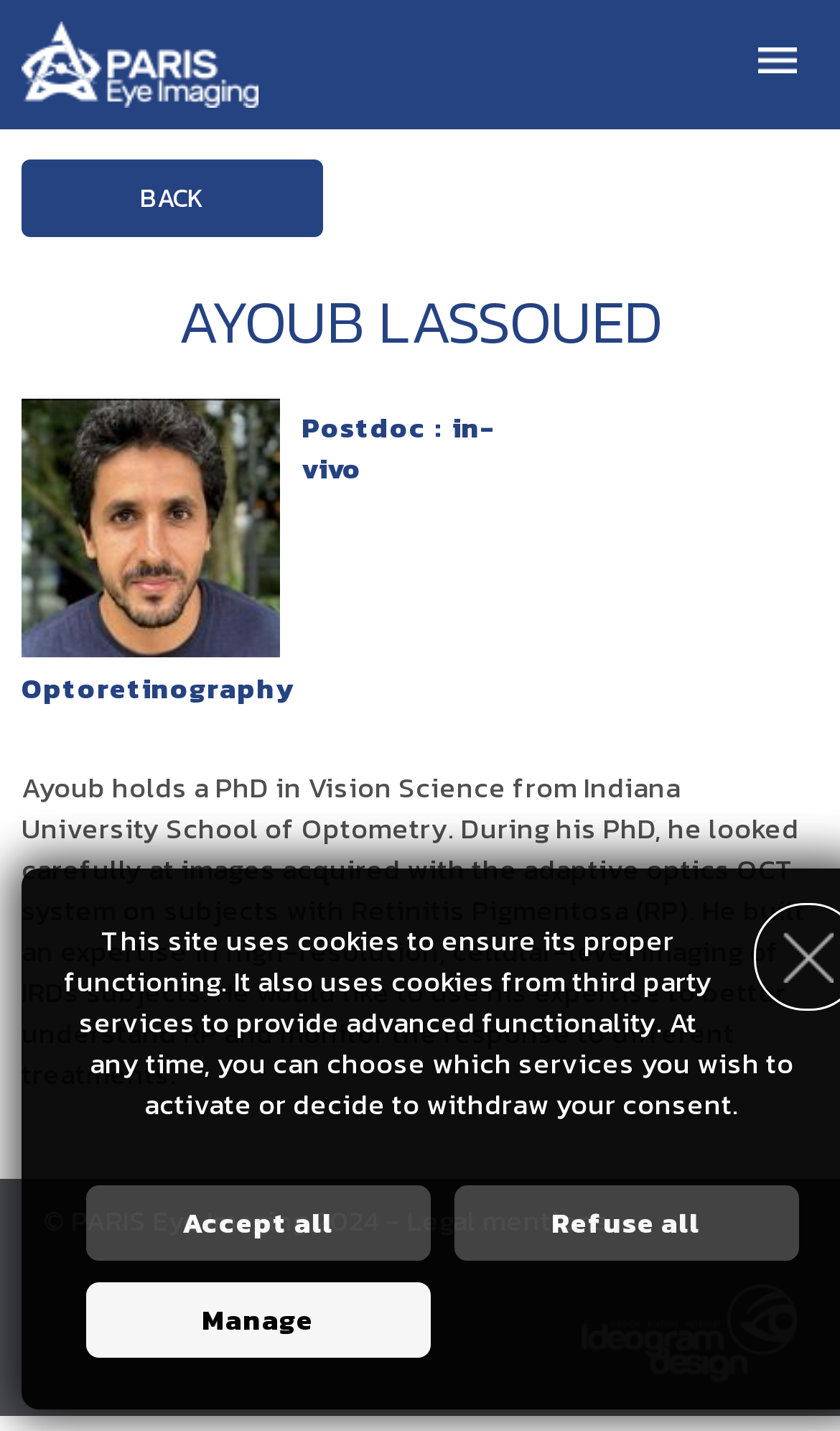Please locate the UI element described by "Manage" and provide its bounding box coordinates.

[0.101, 0.896, 0.512, 0.949]